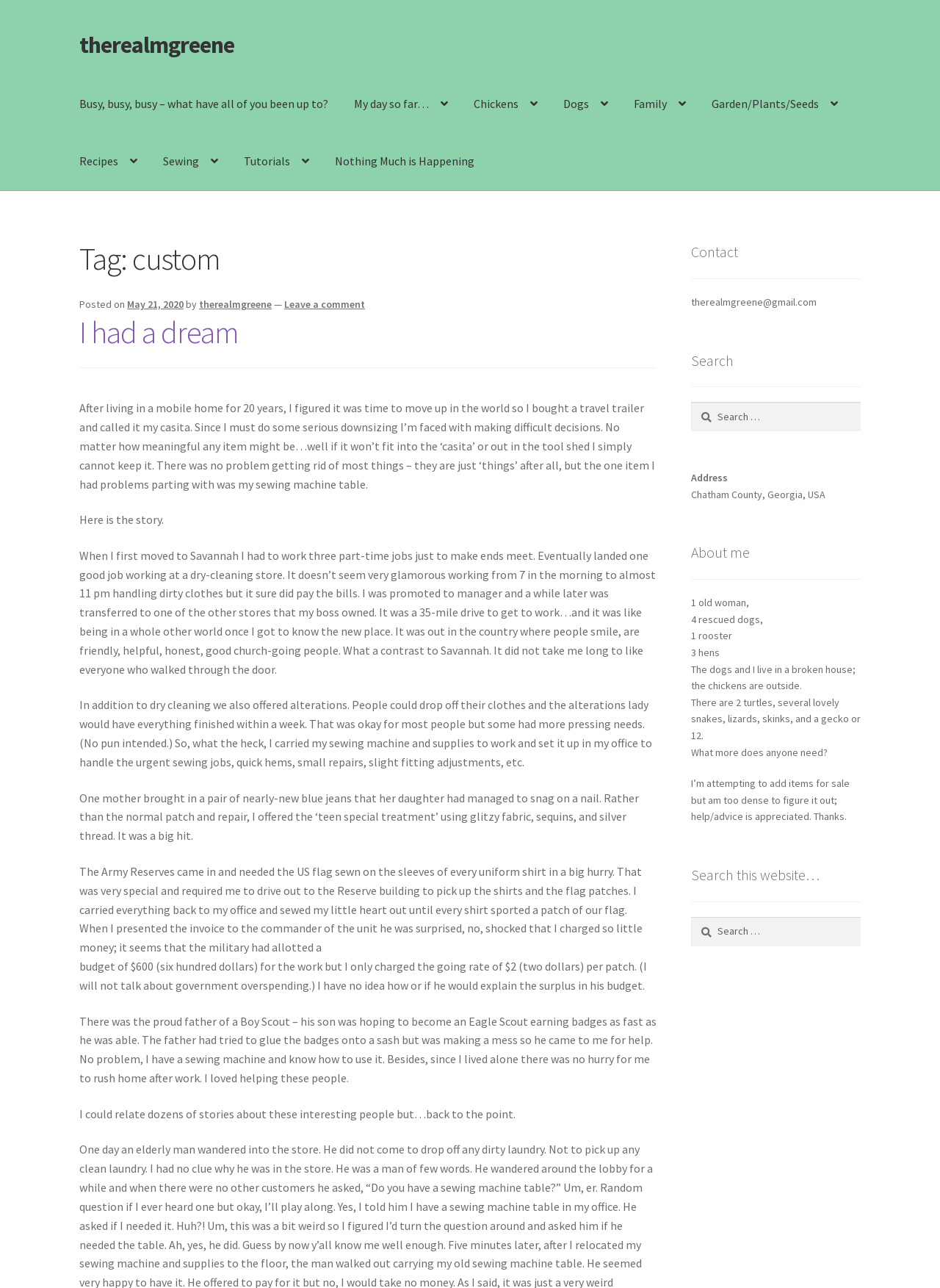How many dogs does the author have?
Your answer should be a single word or phrase derived from the screenshot.

4